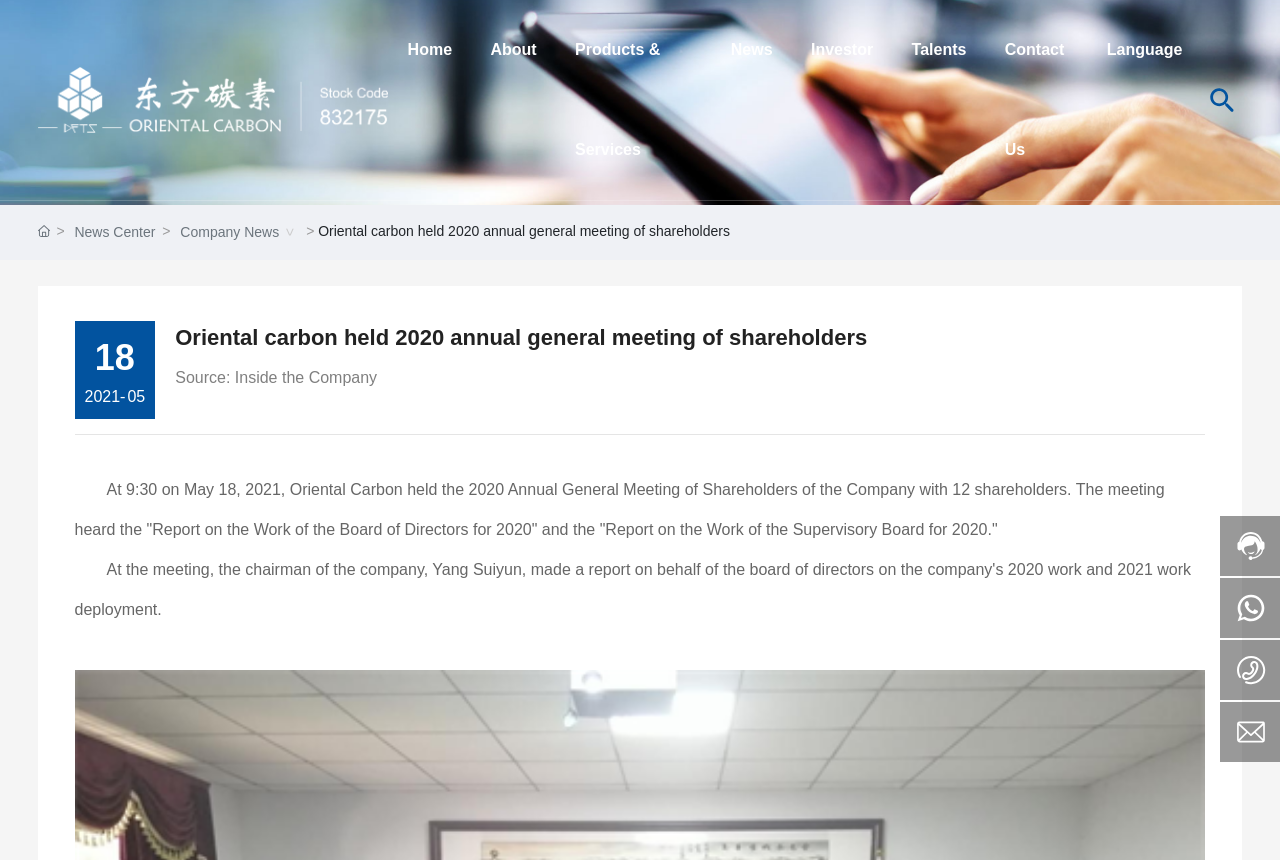Provide a brief response using a word or short phrase to this question:
What is the date of the annual general meeting?

May 18, 2021